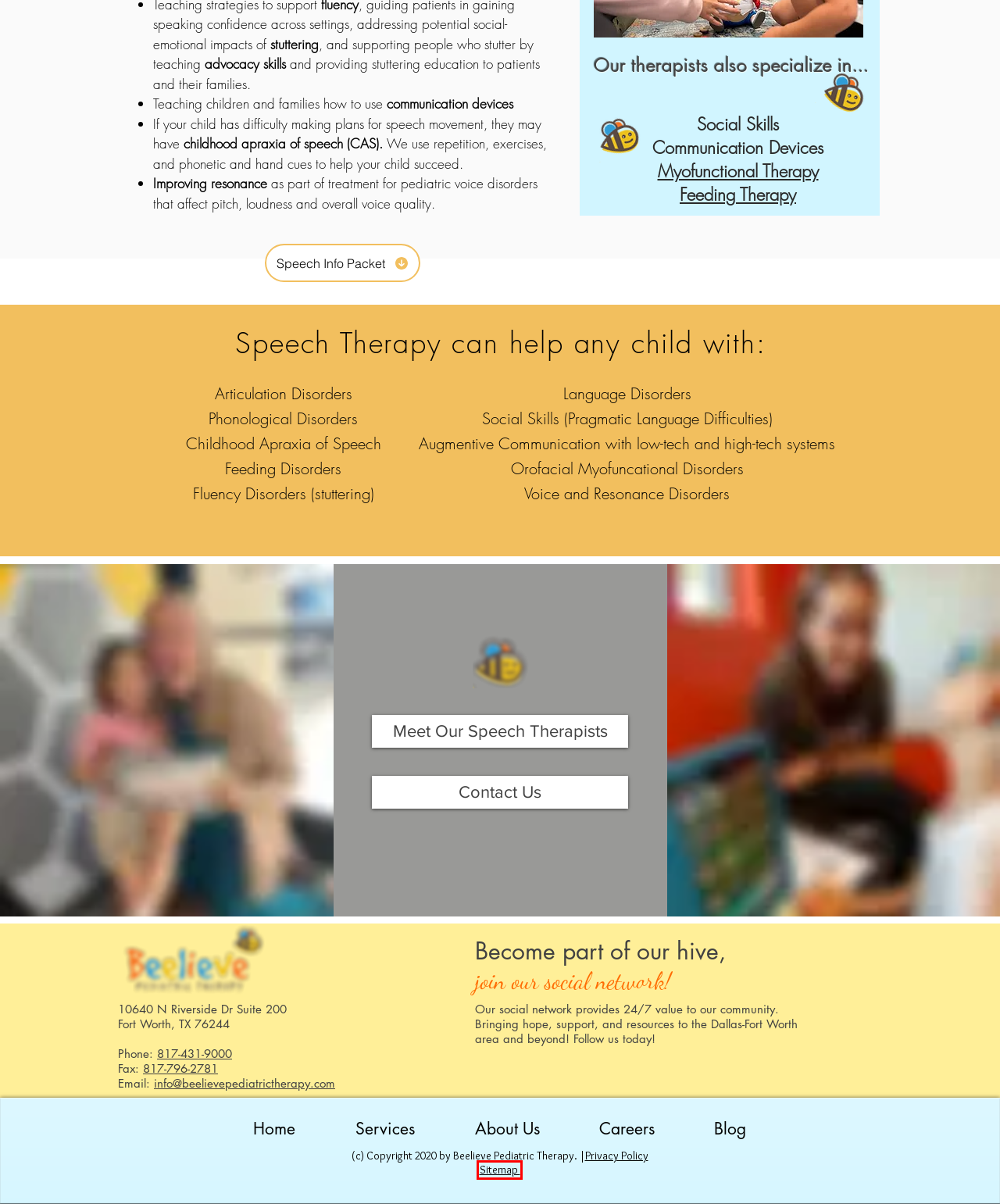You have a screenshot of a webpage with a red bounding box around a UI element. Determine which webpage description best matches the new webpage that results from clicking the element in the bounding box. Here are the candidates:
A. Contact Us  - Beelieve Pediatric Texas
B. Myofunctional Therapy Experts - Beelieve Pediatric Therapy
C. Sitemap | Beelieve Pediatric Therapy
D. Meet Our Hive | Pediatric Therapy Texas | Beelieve Pediatric Therapy
E. Blog | Beelieve Pediatric Therapy
F. Feeding Therapy in Godley & Watauga - Beelieve Pediatric Therapy
G. Contact Us | Pediatric Therapy Texas | Beelieve Pediatric Therapy
H. Pediatric Therapy in Aledo, Southwest Fort Worth - Beelieve Pediatric Therapy

C